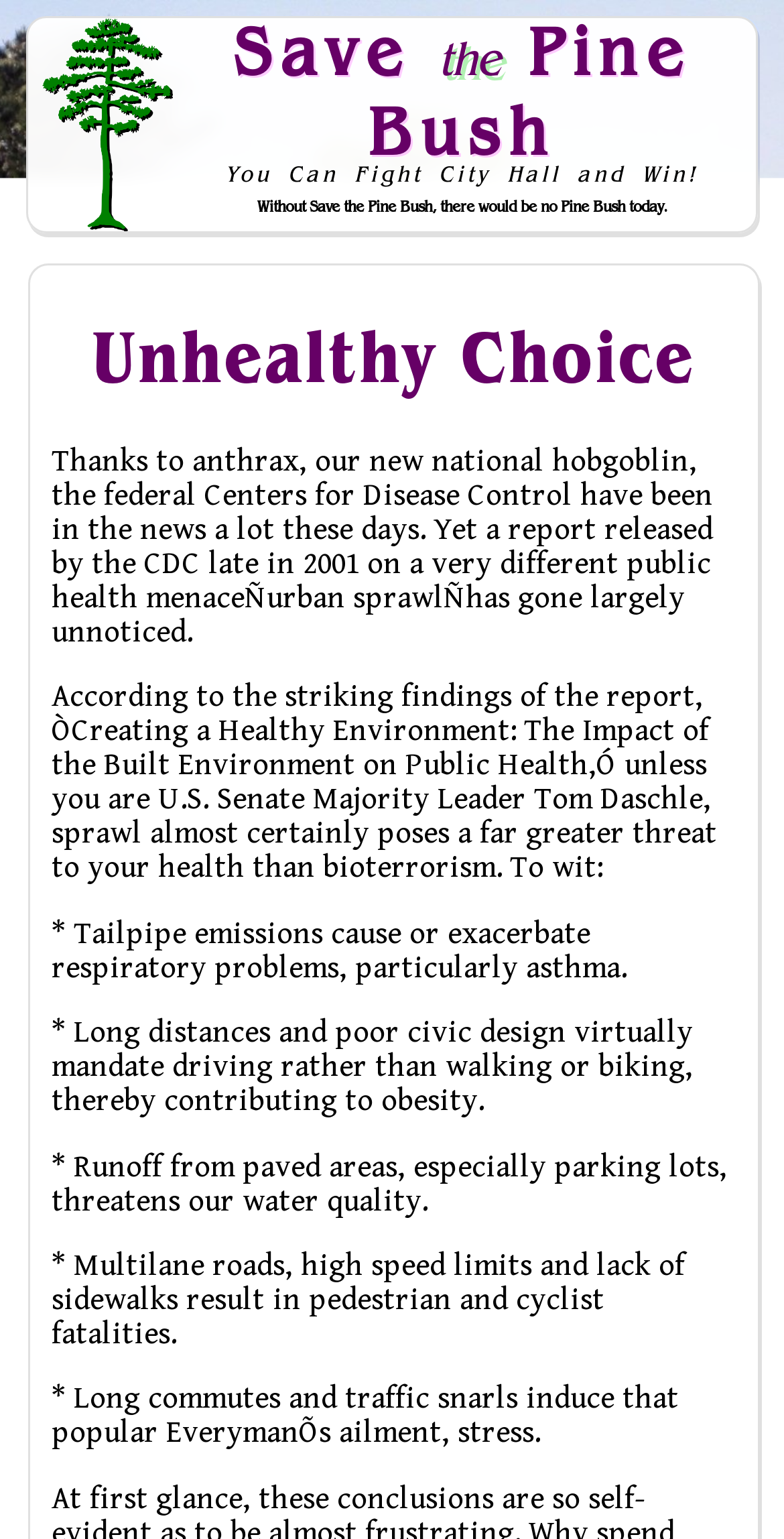How many health problems are listed as consequences of urban sprawl?
Look at the image and respond with a single word or a short phrase.

6